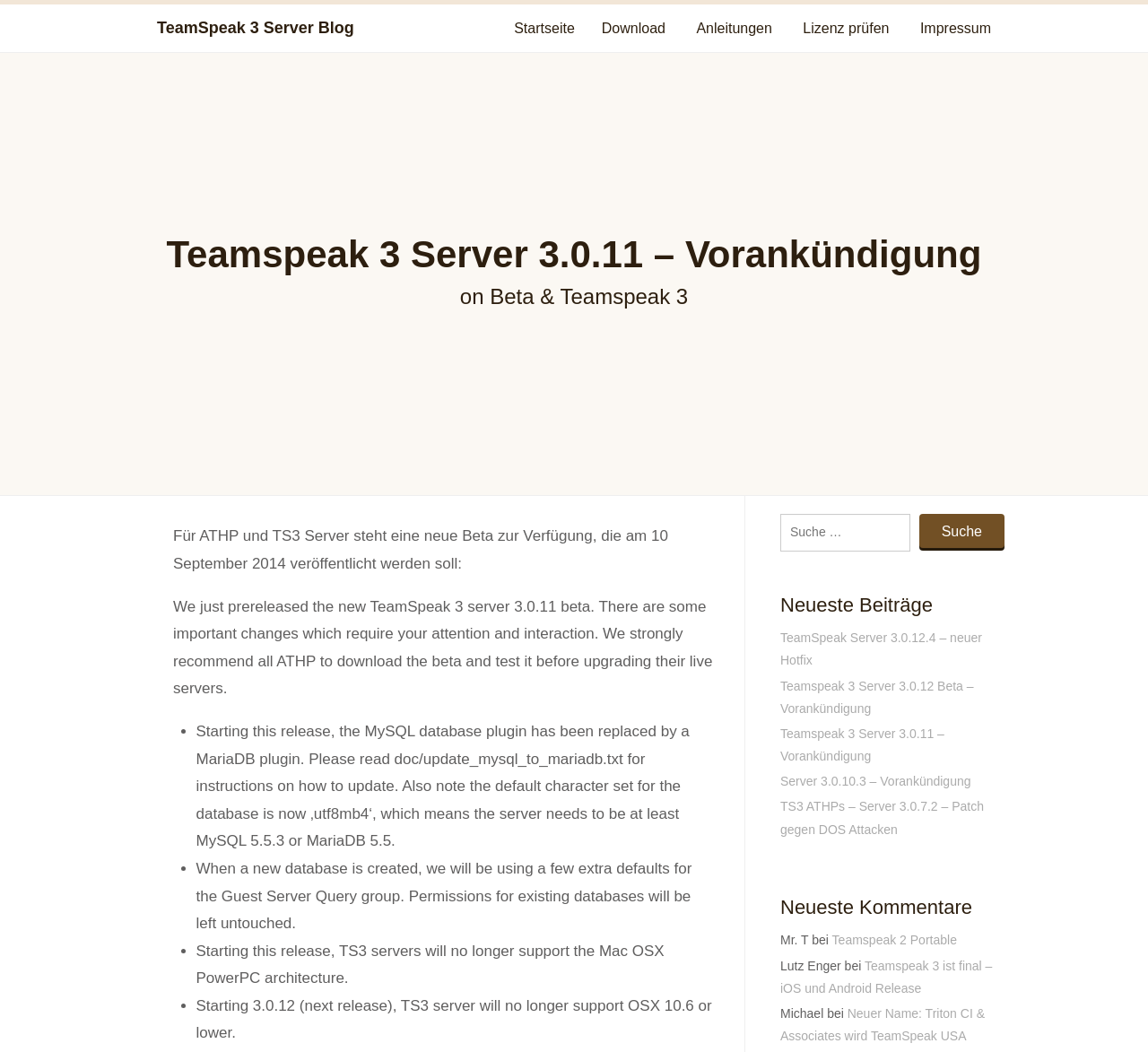What is the text of the webpage's headline?

Teamspeak 3 Server 3.0.11 – Vorankündigung